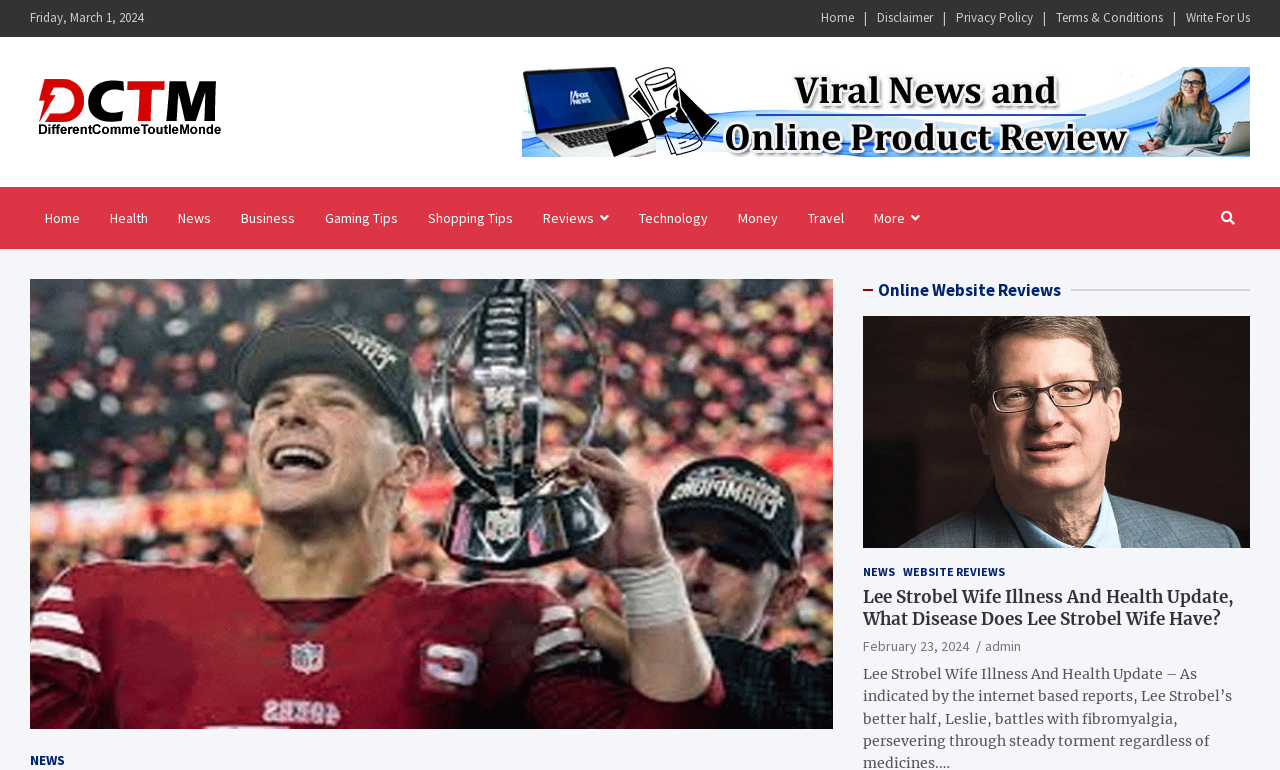Identify and provide the bounding box coordinates of the UI element described: "February 23, 2024". The coordinates should be formatted as [left, top, right, bottom], with each number being a float between 0 and 1.

[0.674, 0.828, 0.757, 0.851]